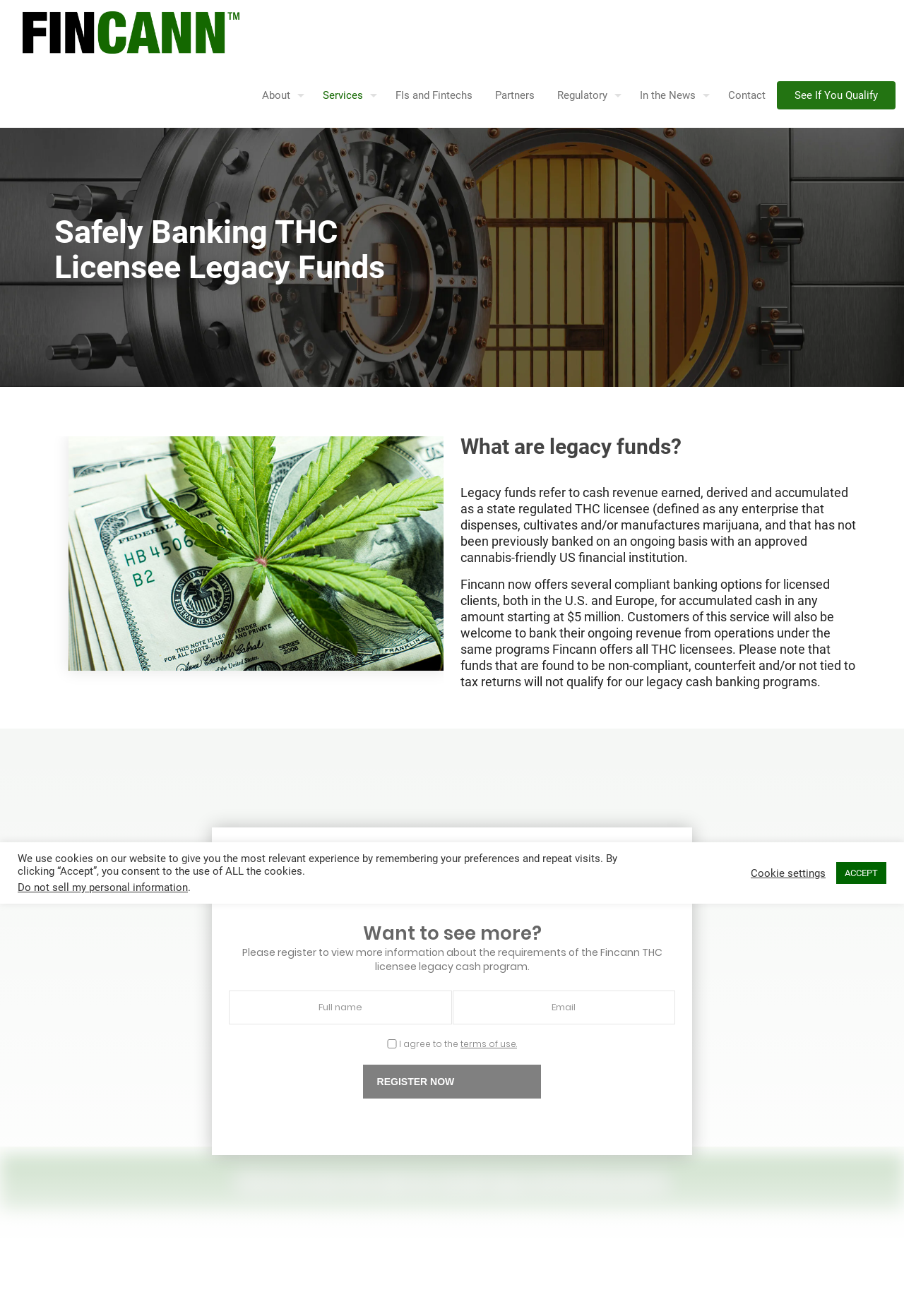Please determine the bounding box coordinates of the section I need to click to accomplish this instruction: "Click the Fincann logo".

[0.025, 0.0, 0.265, 0.048]